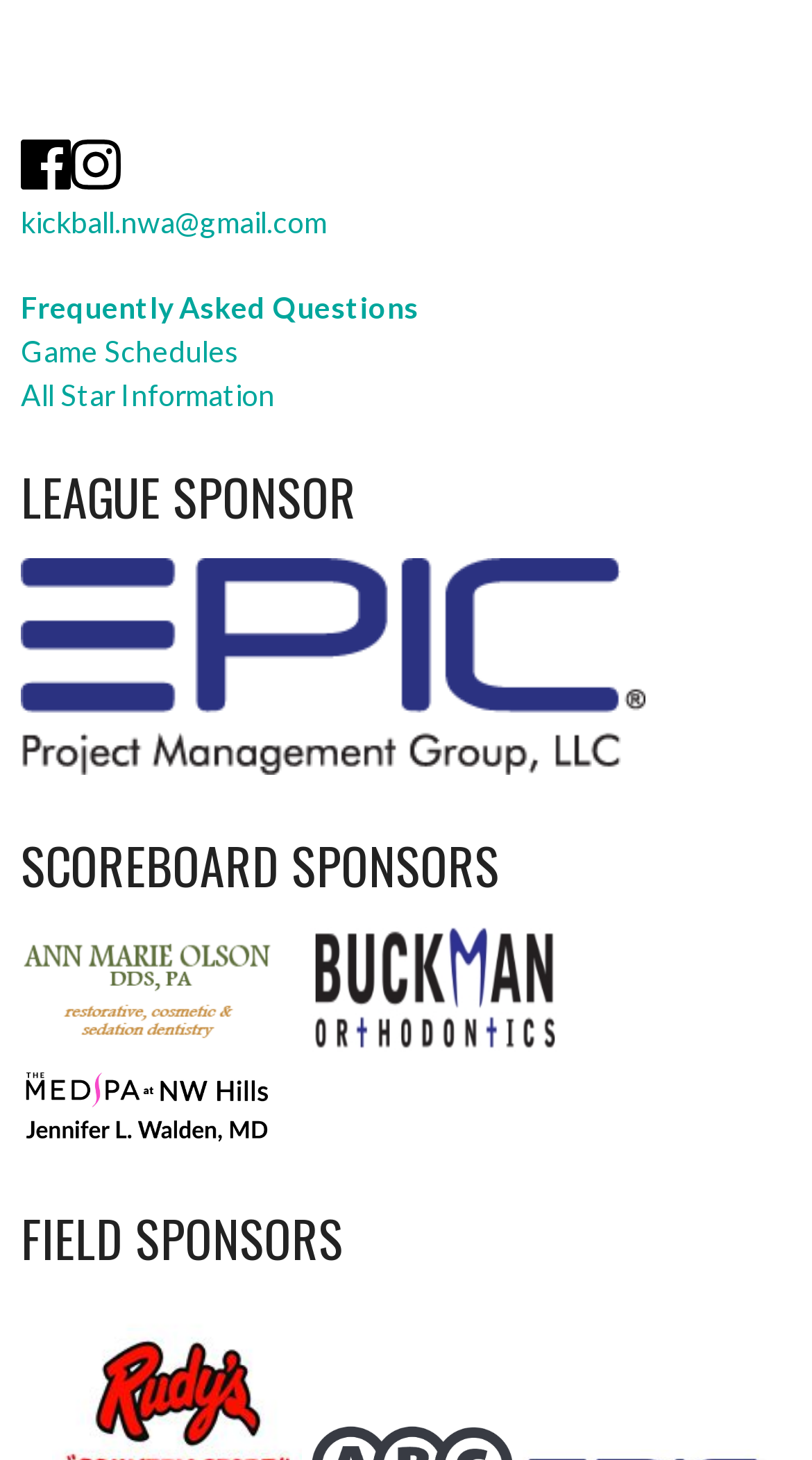Locate the bounding box of the UI element described by: "alt="EPIC Project Management Group Logo"" in the given webpage screenshot.

[0.026, 0.511, 0.795, 0.535]